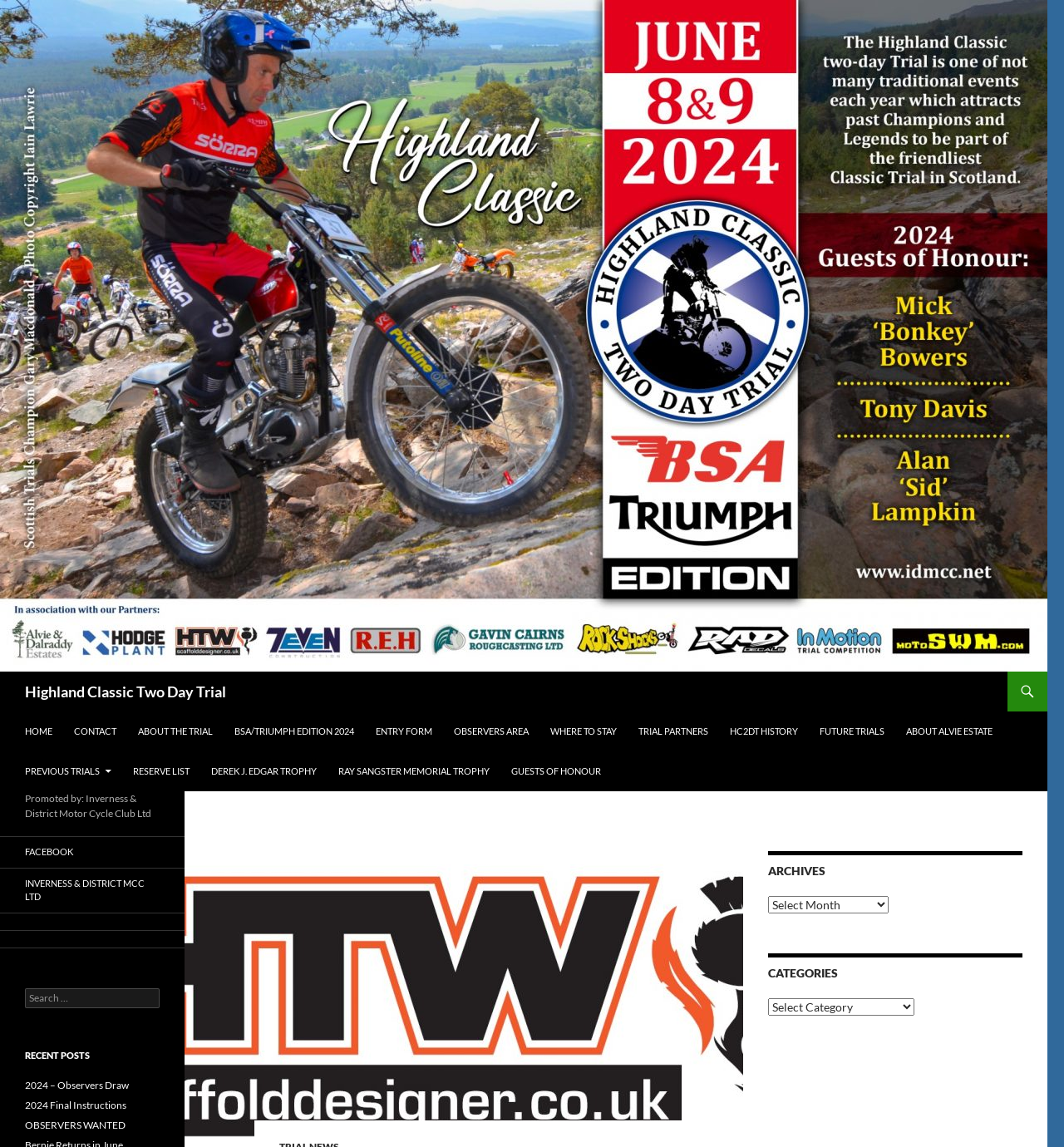Can you find the bounding box coordinates for the element to click on to achieve the instruction: "View RECENT POSTS"?

[0.023, 0.913, 0.15, 0.926]